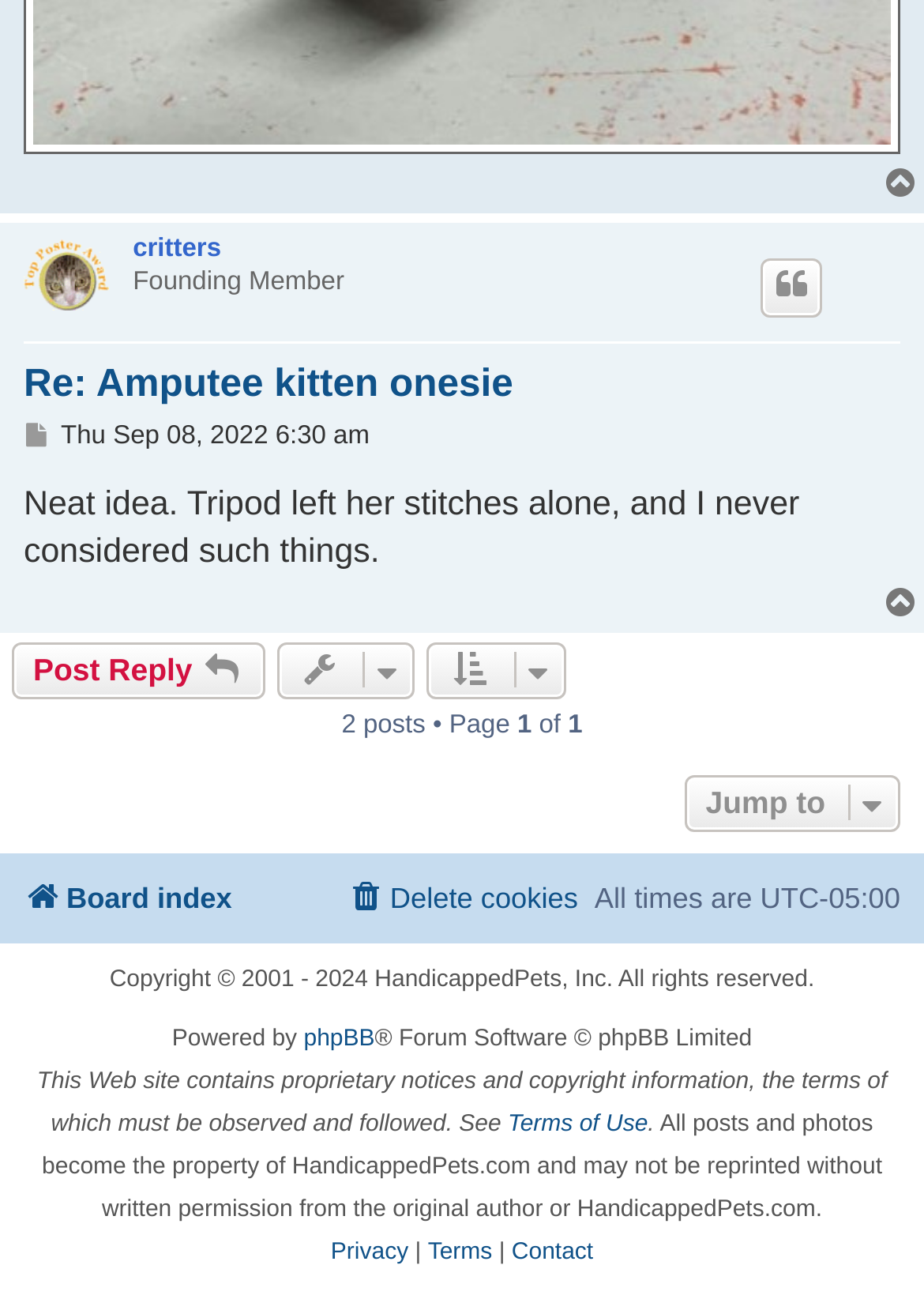Locate the bounding box coordinates of the element that needs to be clicked to carry out the instruction: "Jump to a page". The coordinates should be given as four float numbers ranging from 0 to 1, i.e., [left, top, right, bottom].

[0.741, 0.596, 0.974, 0.641]